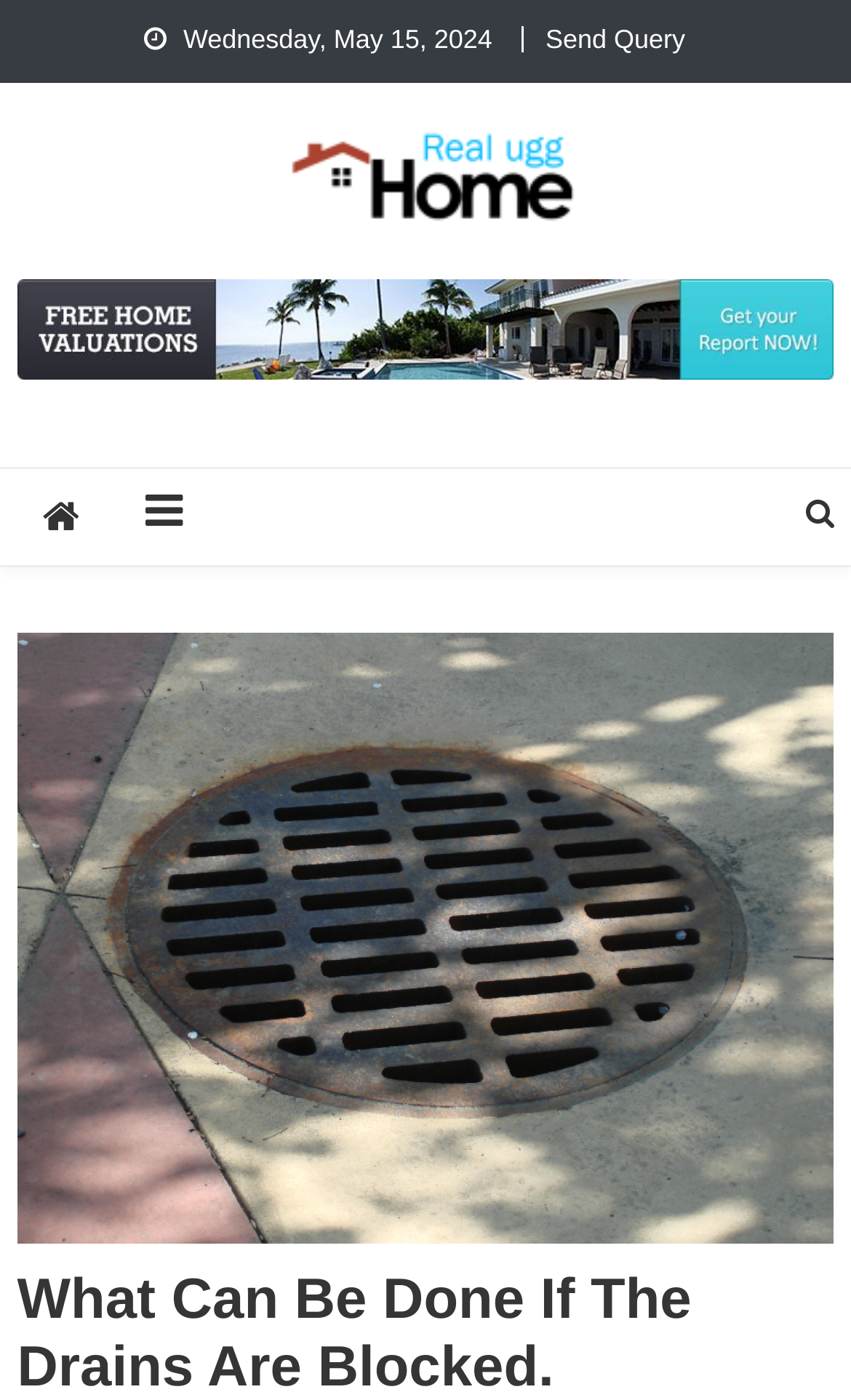Answer the question below in one word or phrase:
How many navigation links are there at the top of the webpage?

2